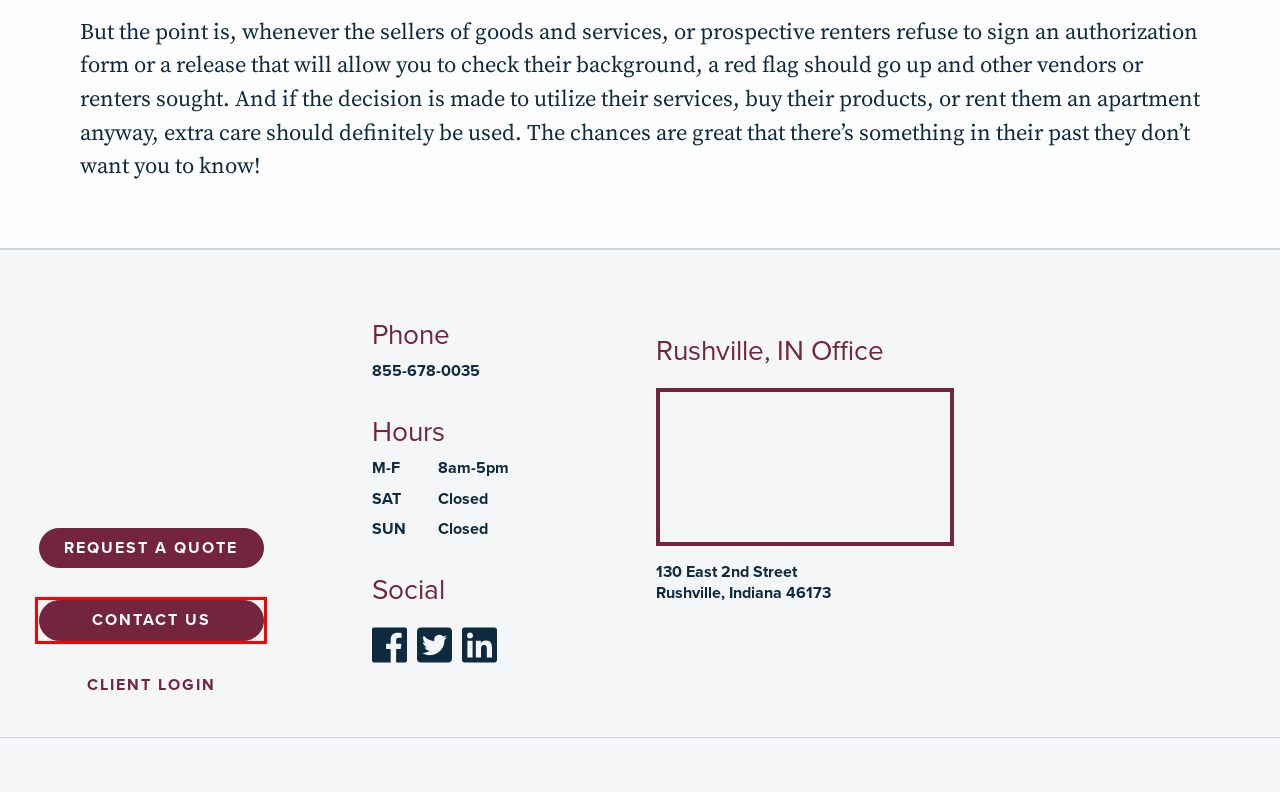A screenshot of a webpage is provided, featuring a red bounding box around a specific UI element. Identify the webpage description that most accurately reflects the new webpage after interacting with the selected element. Here are the candidates:
A. Contact Us - Barada Associates
B. Criminal History Checks, Criminal Record Services - Barada Associates
C. Our Clients - Barada Associates
D. Background Screening Software Integrations - Barada Associates
E. Employee Drug and Alcohol Testing Services - Barada Associates
F. Law Firm Employment Background Checks - Barada Associates
G. Our Roots - Barada Associates
H. Background Checks for the Insurance Industry

A